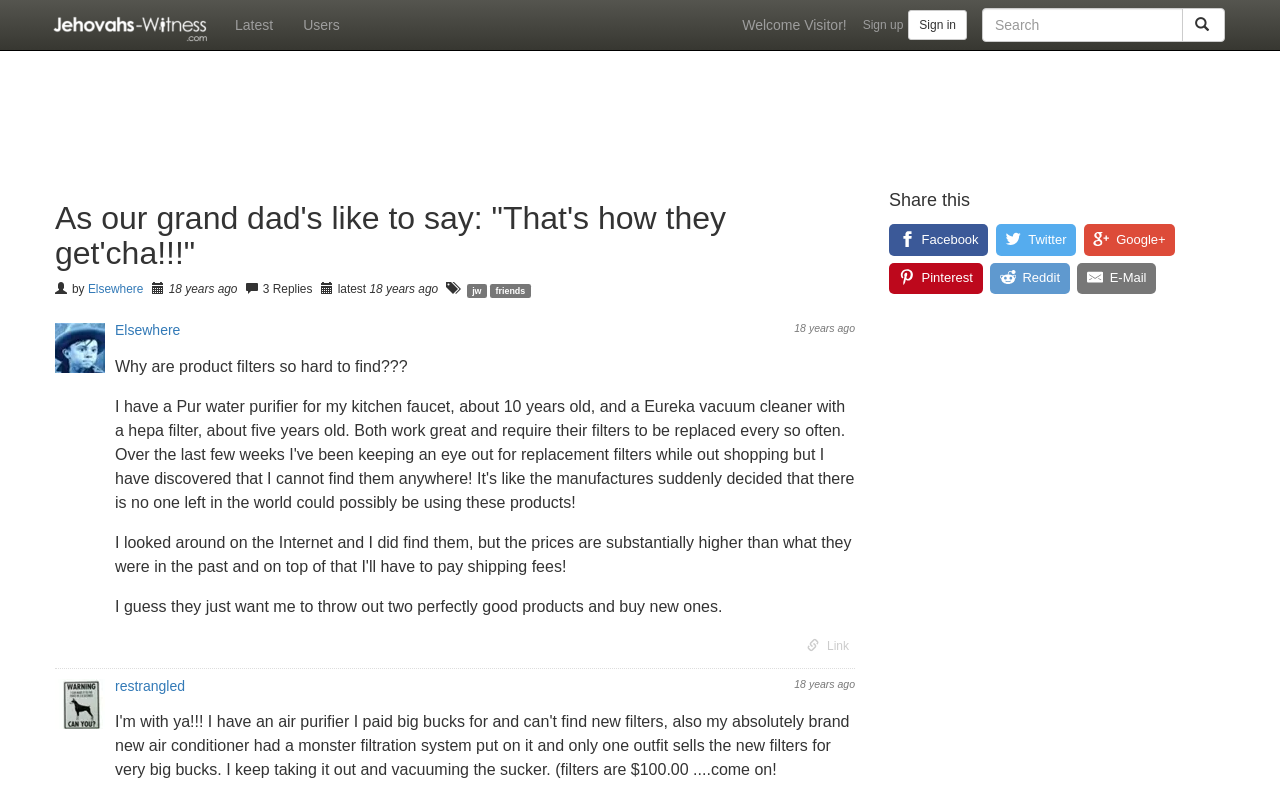Identify the bounding box coordinates of the region that should be clicked to execute the following instruction: "Sign up for an account".

[0.673, 0.013, 0.707, 0.051]